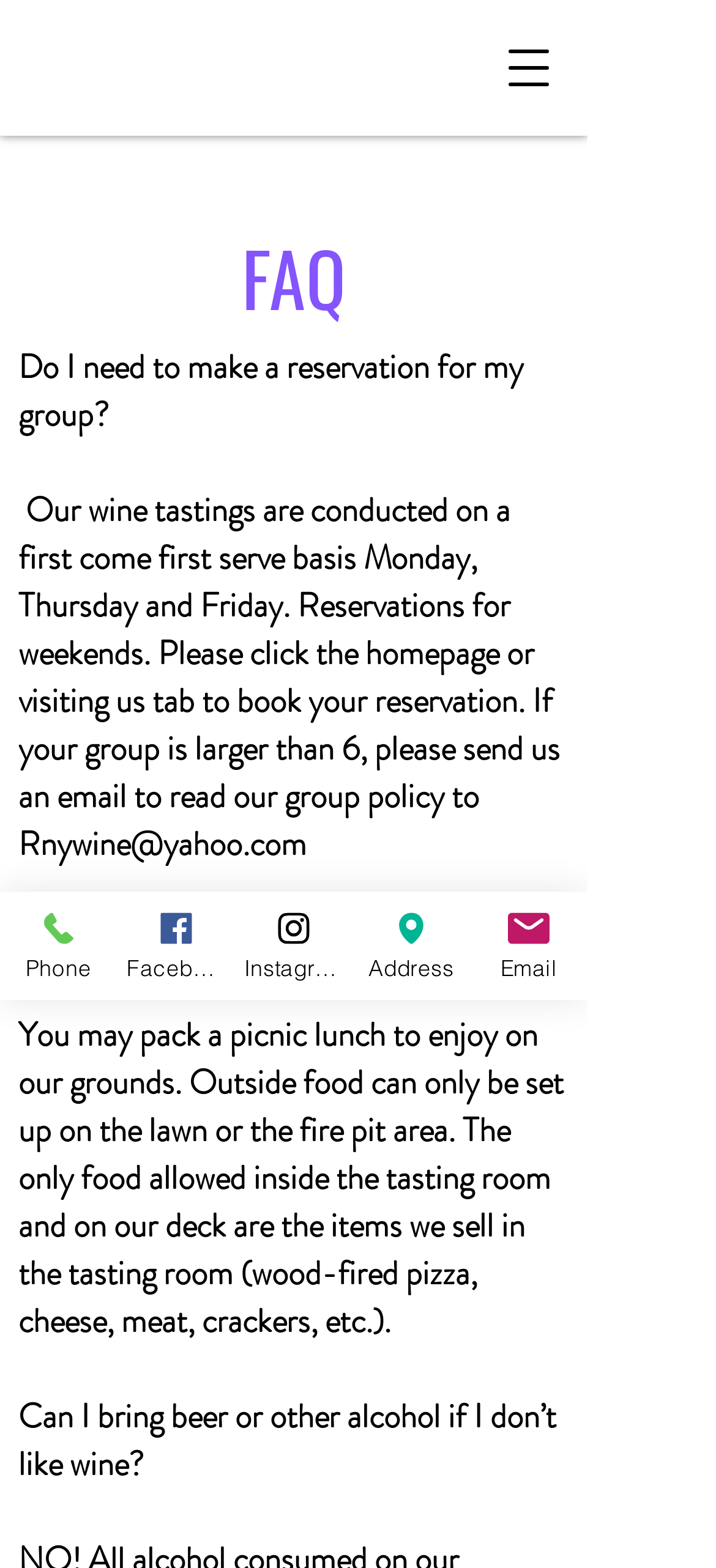Can I bring beer or other alcohol to the winery?
Using the image as a reference, answer the question with a short word or phrase.

No